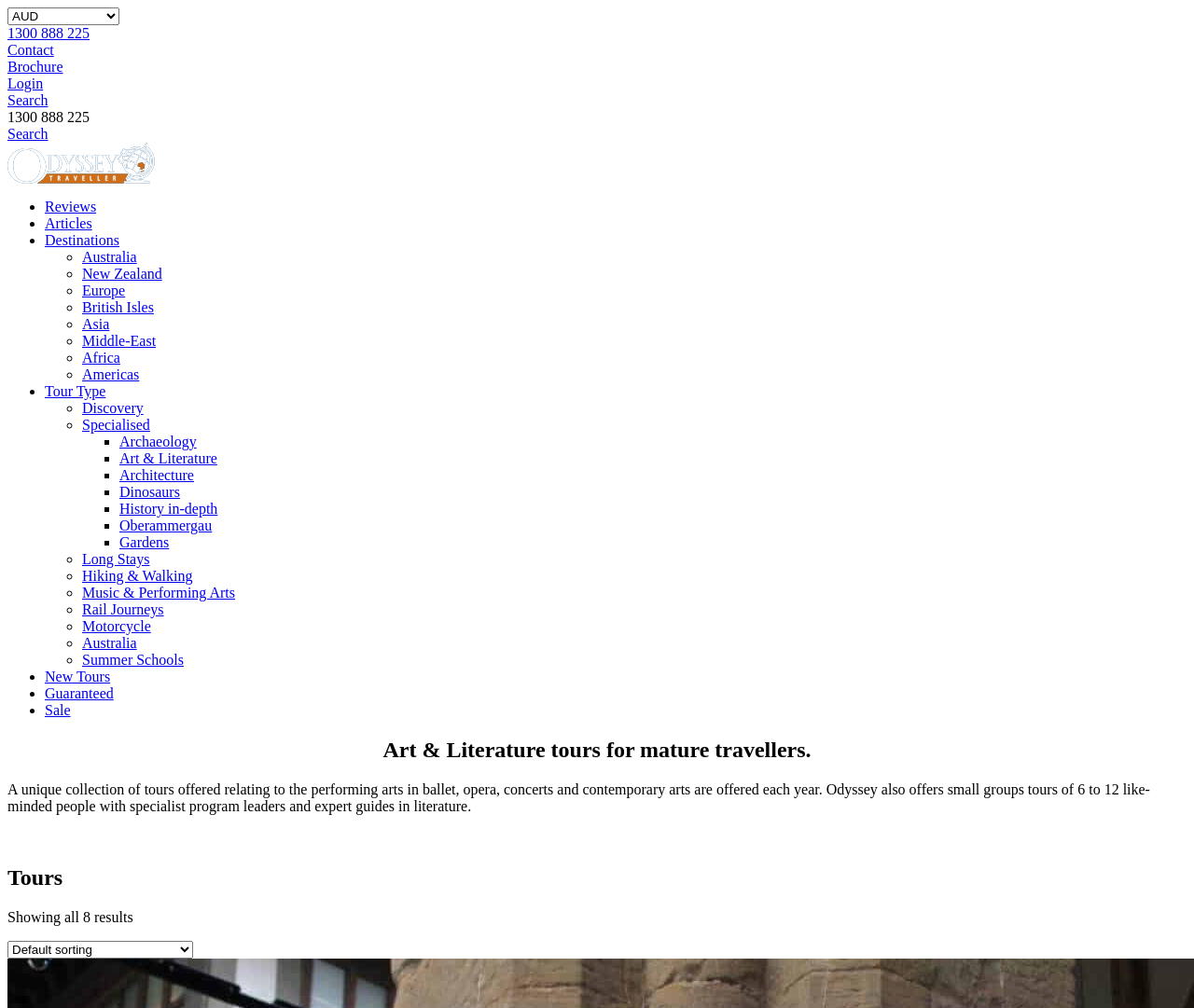What is the size of the tour groups?
Please provide a single word or phrase as your answer based on the screenshot.

6 to 12 people